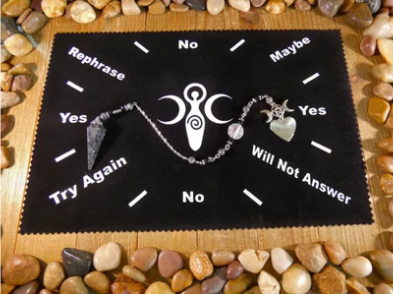Create an exhaustive description of the image.

This captivating image showcases the "Goddess of Earth" pendulum mat, measuring 8 inches by 12 inches, designed for divination purposes. The mat features a rich, black background adorned with various guiding words arranged in a circular pattern—"Yes," "No," "Maybe," "Rephrase," "Try Again," and "Will Not Answer." A pendulum, crafted from a dark crystal, gracefully rests on the mat, suspended by a beautifully detailed chain featuring decorative elements, including a heart and a round bead. The mat's design not only serves as a practical tool for pendulum readings but also complements the spiritual aesthetics by incorporating the image of the Goddess at the center, flanked by crescent moons, evoking a sense of connection to earth and intuition. Surrounding the mat is a natural arrangement of smooth pebbles, enhancing the earthy and serene ambiance. Perfect for those seeking guidance and clarity, this mat serves as both a spiritual resource and an elegant decorative piece.